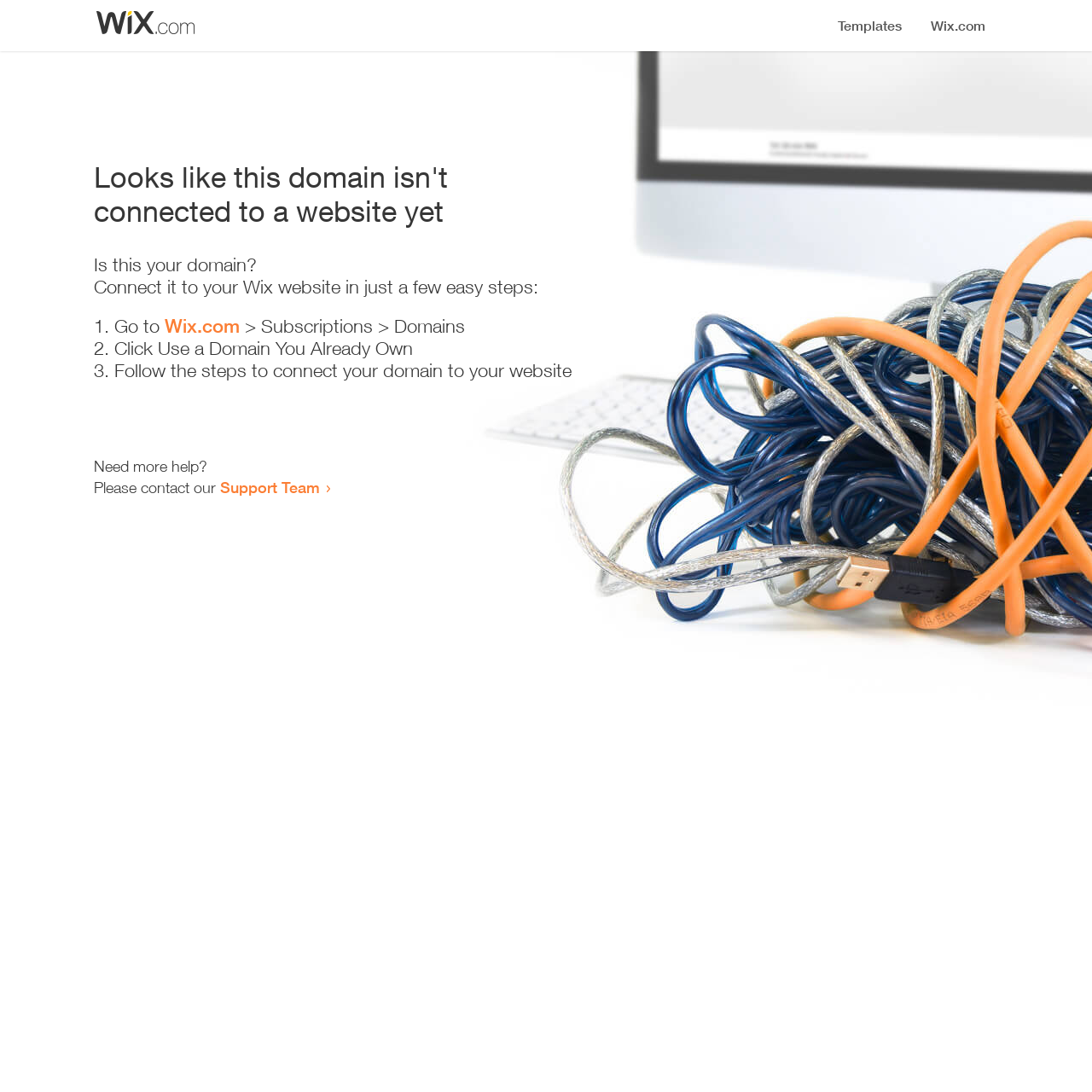From the webpage screenshot, predict the bounding box coordinates (top-left x, top-left y, bottom-right x, bottom-right y) for the UI element described here: Support Team

[0.202, 0.438, 0.293, 0.455]